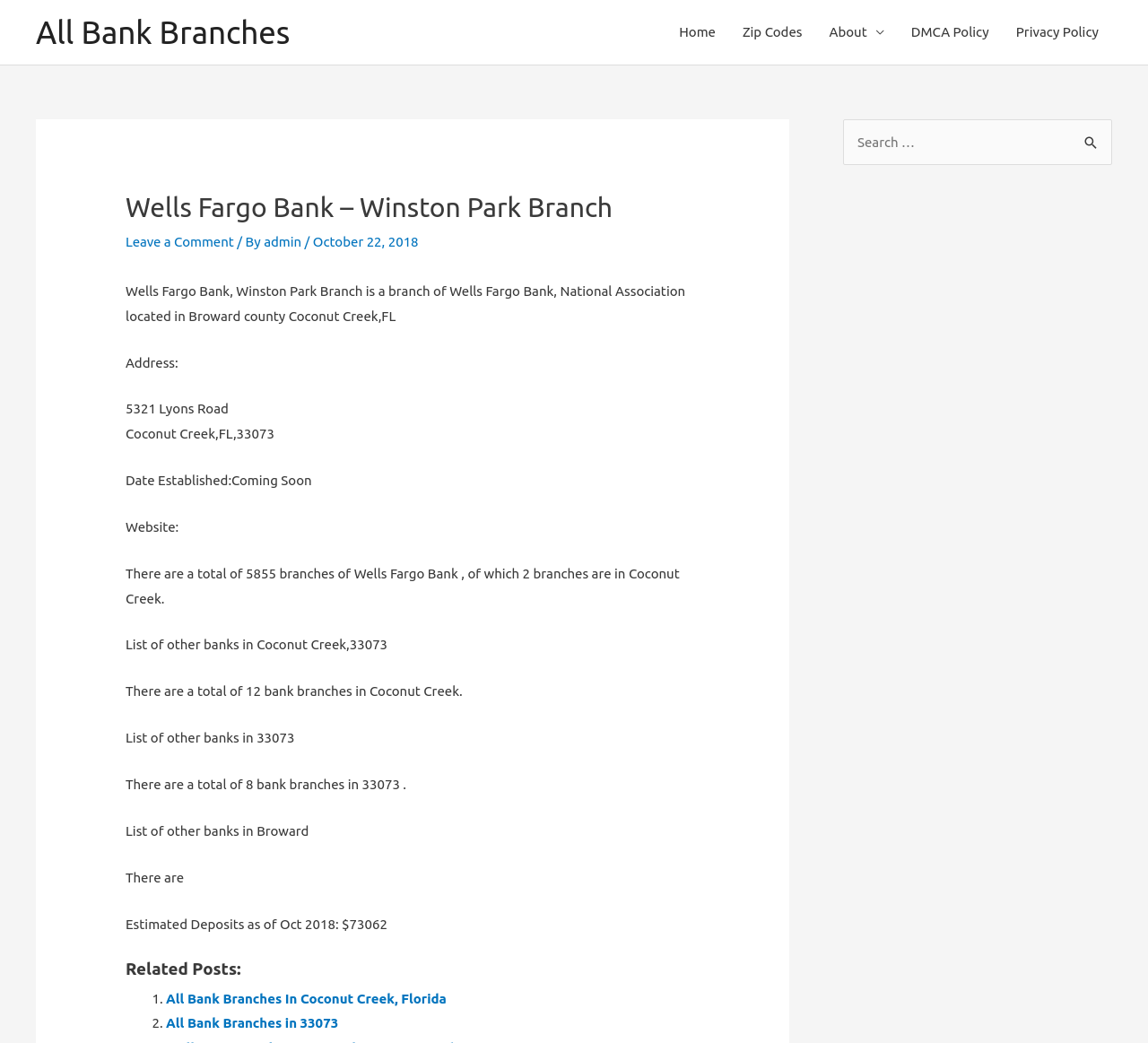Answer the question below with a single word or a brief phrase: 
What is the estimated deposit of Wells Fargo Bank as of Oct 2018?

$73062